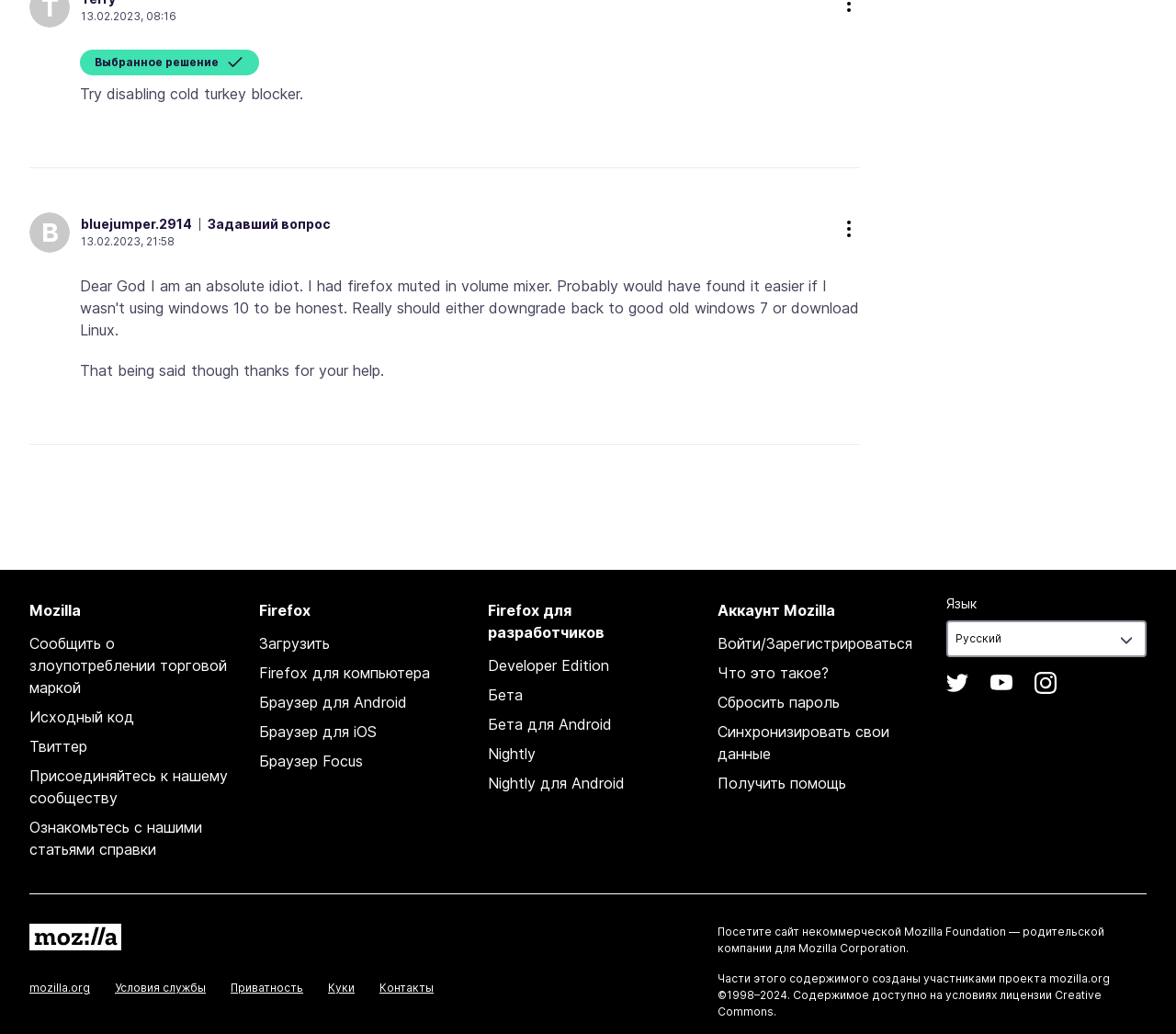Locate the bounding box coordinates of the clickable element to fulfill the following instruction: "Go to next post". Provide the coordinates as four float numbers between 0 and 1 in the format [left, top, right, bottom].

None